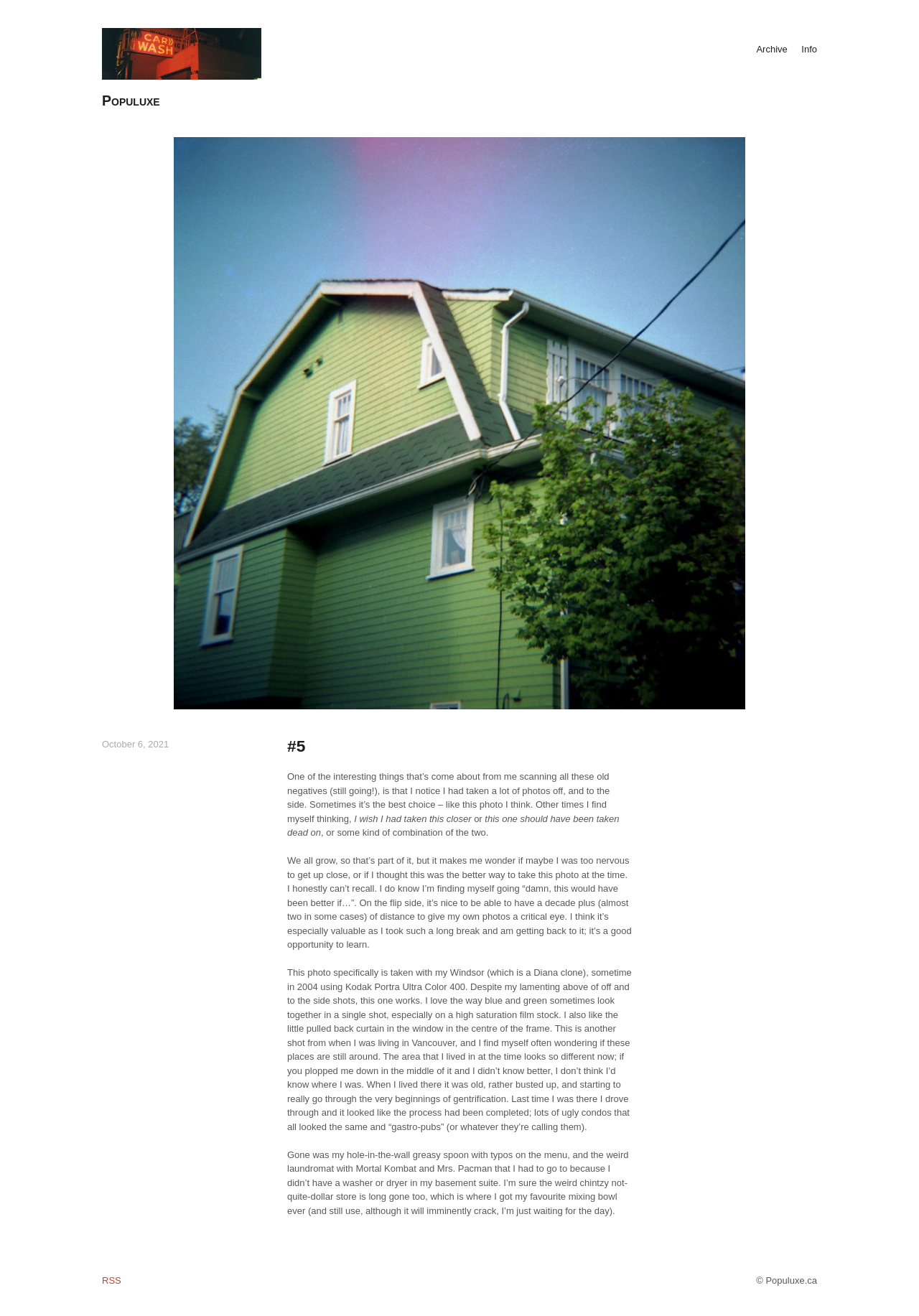Analyze the image and deliver a detailed answer to the question: What is the name of the film stock used?

The name of the film stock used can be found in the article text, where it says 'This photo specifically is taken with my Windsor (which is a Diana clone), sometime in 2004 using Kodak Portra Ultra Color 400.'